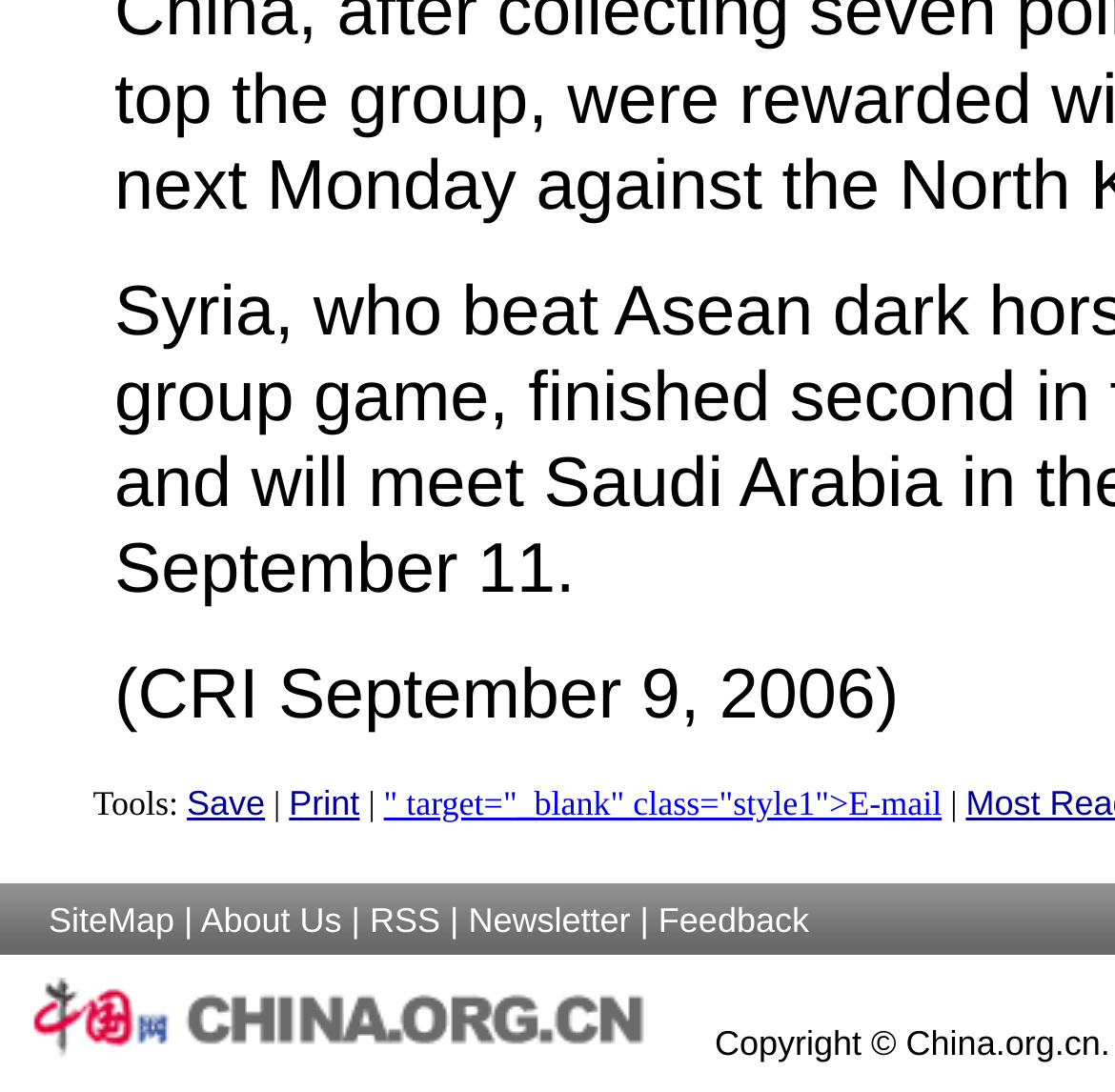Can you show the bounding box coordinates of the region to click on to complete the task described in the instruction: "Subscribe to the newsletter"?

[0.42, 0.823, 0.565, 0.86]